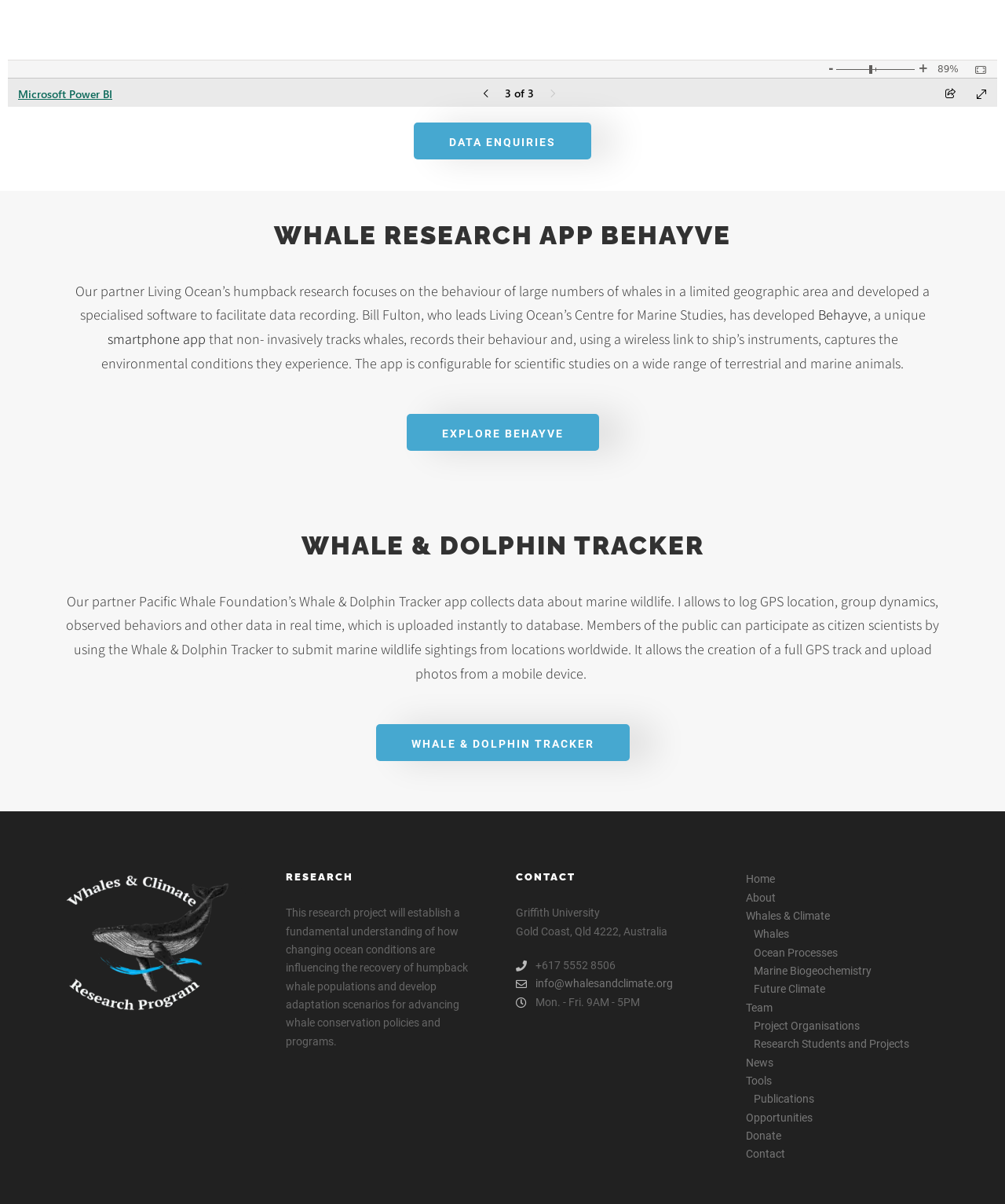Use a single word or phrase to answer the question:
What is the name of the research app?

Behayve